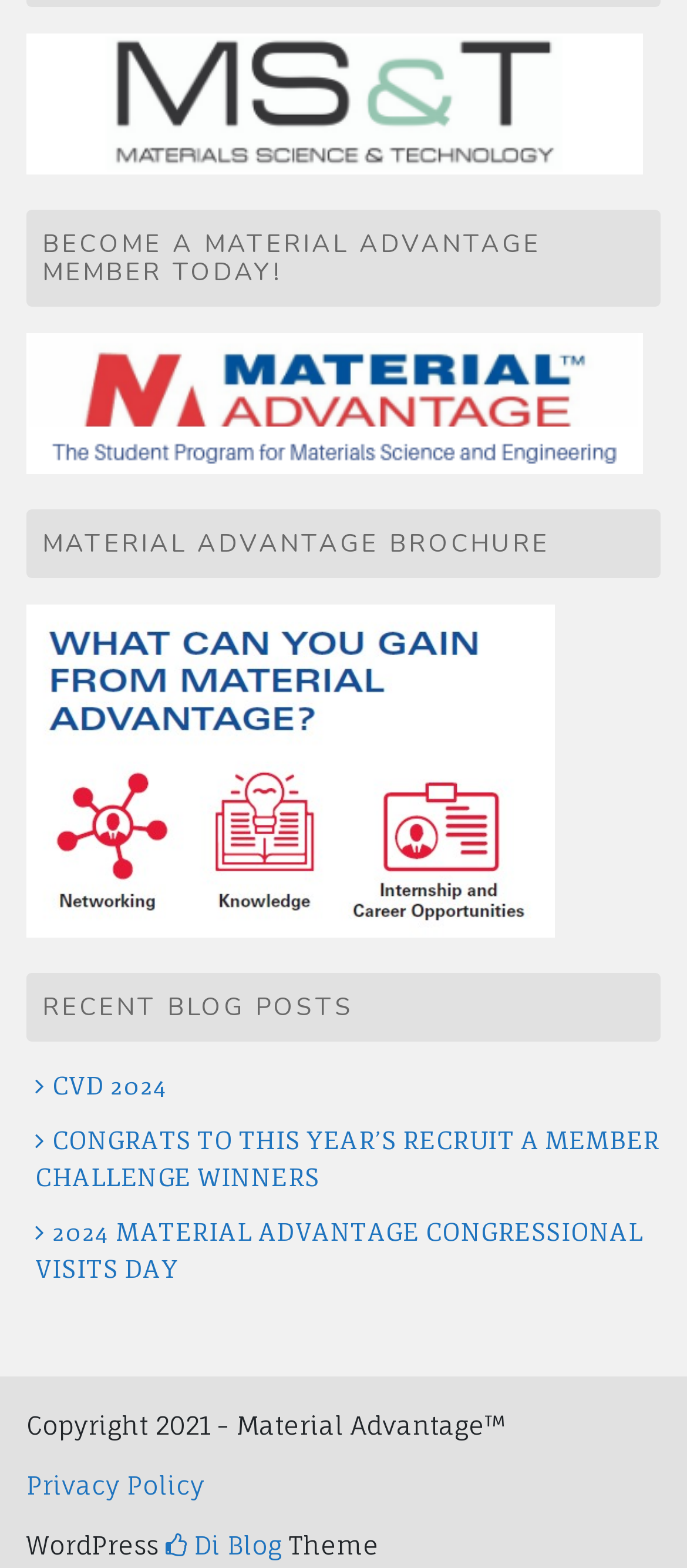Specify the bounding box coordinates of the element's region that should be clicked to achieve the following instruction: "Explore Around the World with Lindsay Jones". The bounding box coordinates consist of four float numbers between 0 and 1, in the format [left, top, right, bottom].

None